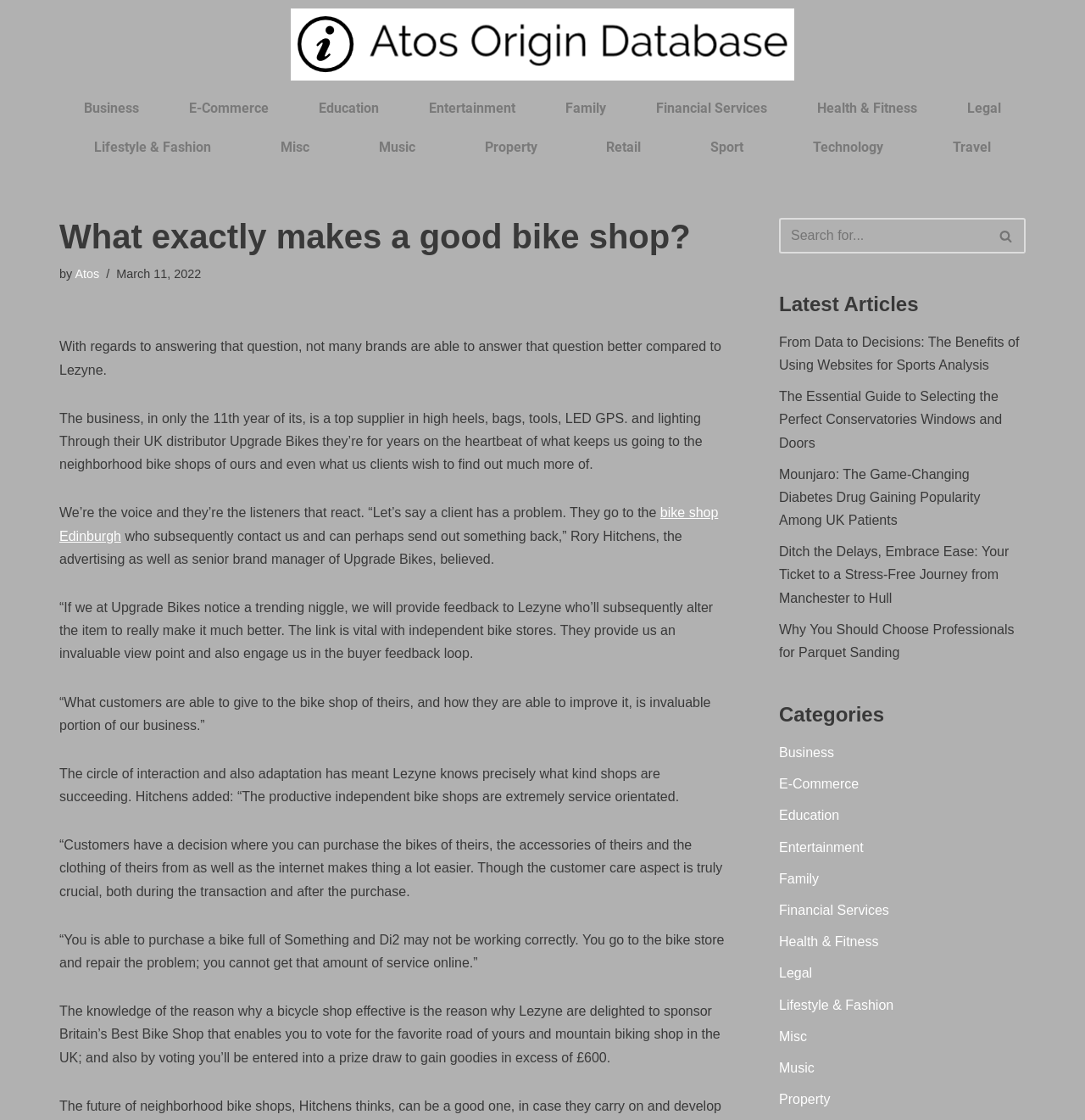Please mark the clickable region by giving the bounding box coordinates needed to complete this instruction: "Read the 'Latest Articles'".

[0.718, 0.261, 0.846, 0.282]